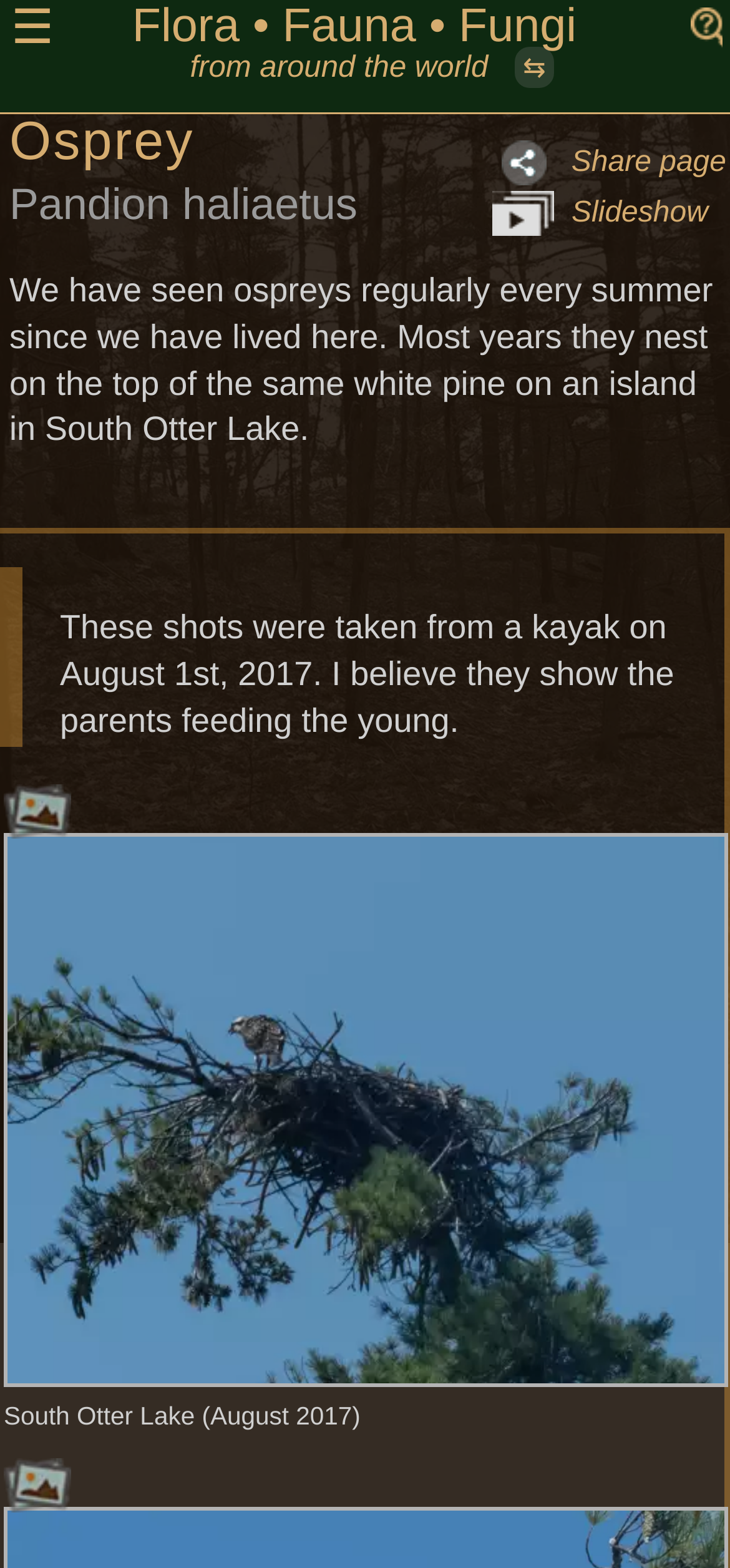Please determine the bounding box coordinates for the element with the description: "Share page".

[0.676, 0.09, 0.995, 0.118]